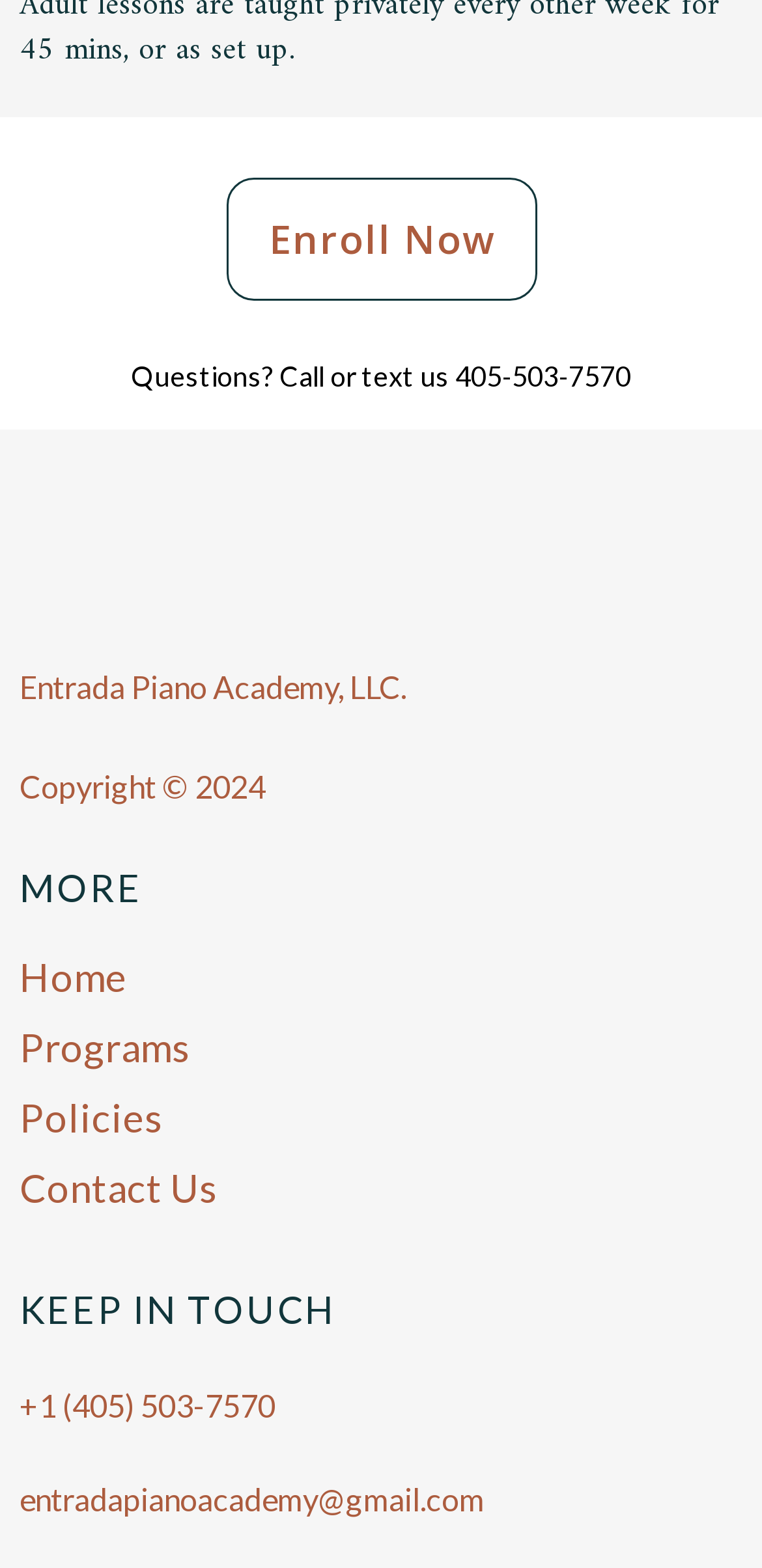Based on the element description 0, identify the bounding box of the UI element in the given webpage screenshot. The coordinates should be in the format (top-left x, top-left y, bottom-right x, bottom-right y) and must be between 0 and 1.

None